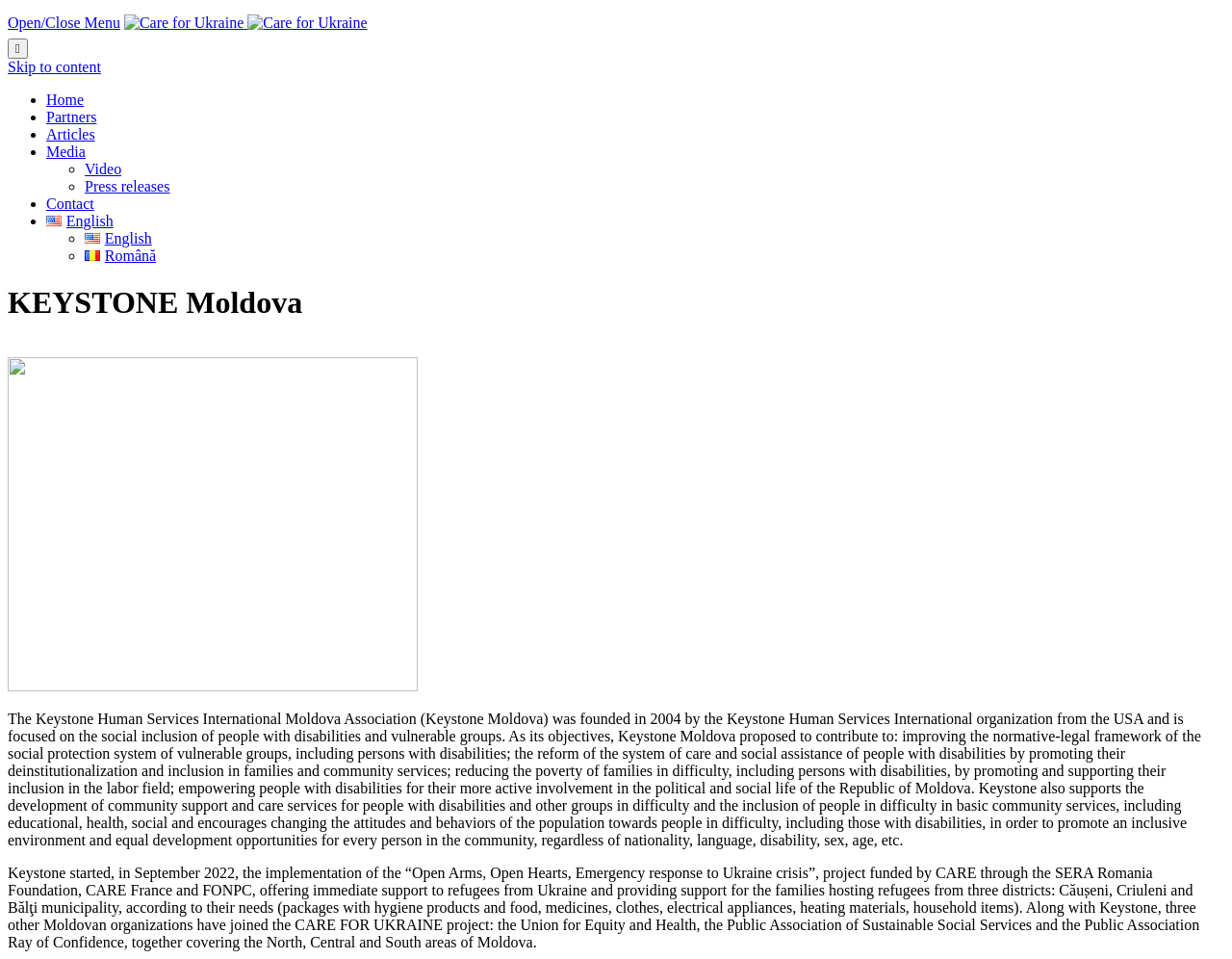Kindly provide the bounding box coordinates of the section you need to click on to fulfill the given instruction: "Go to the home page".

[0.038, 0.095, 0.068, 0.112]